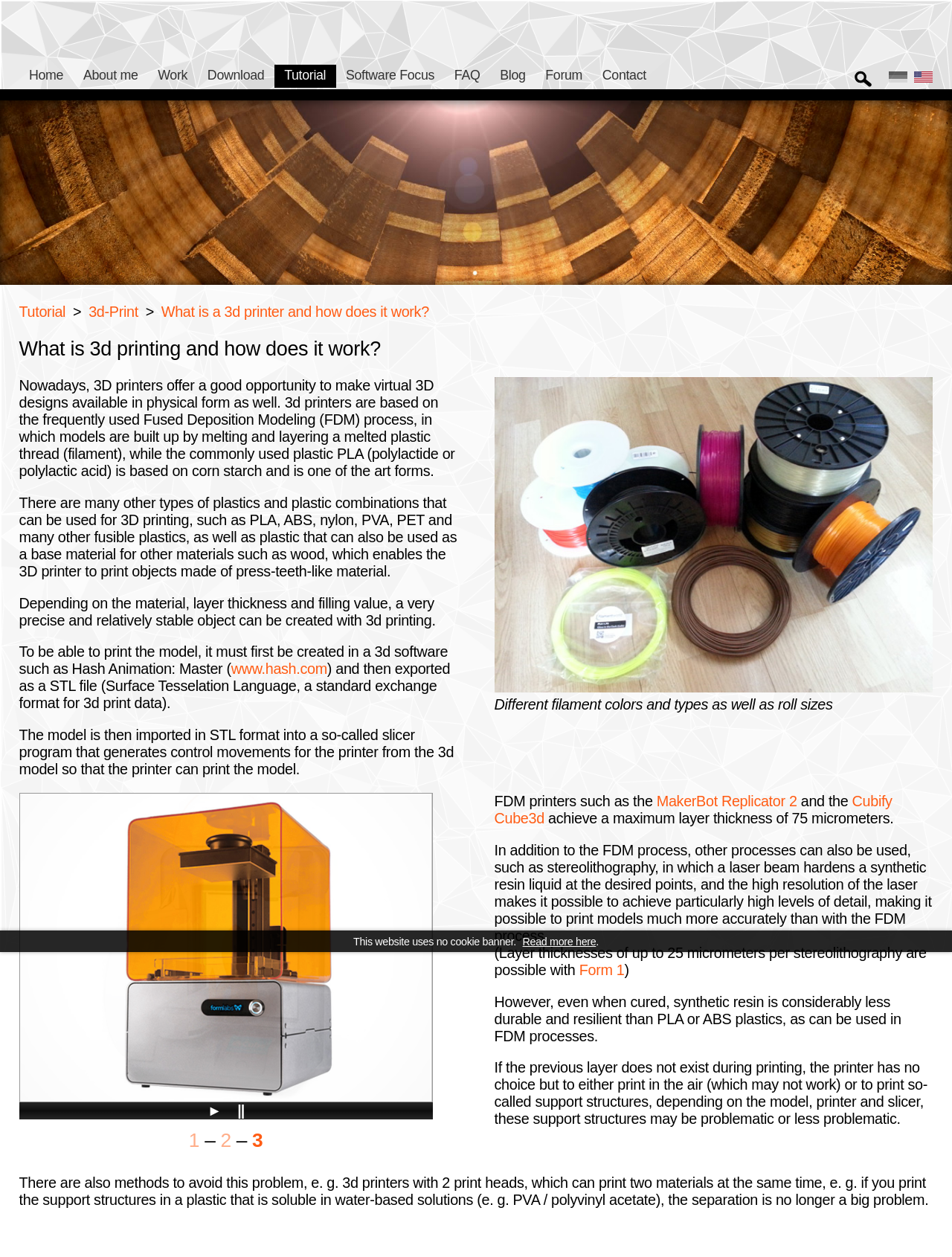Please give a one-word or short phrase response to the following question: 
What is the advantage of stereolithography over FDM process?

Higher level of detail